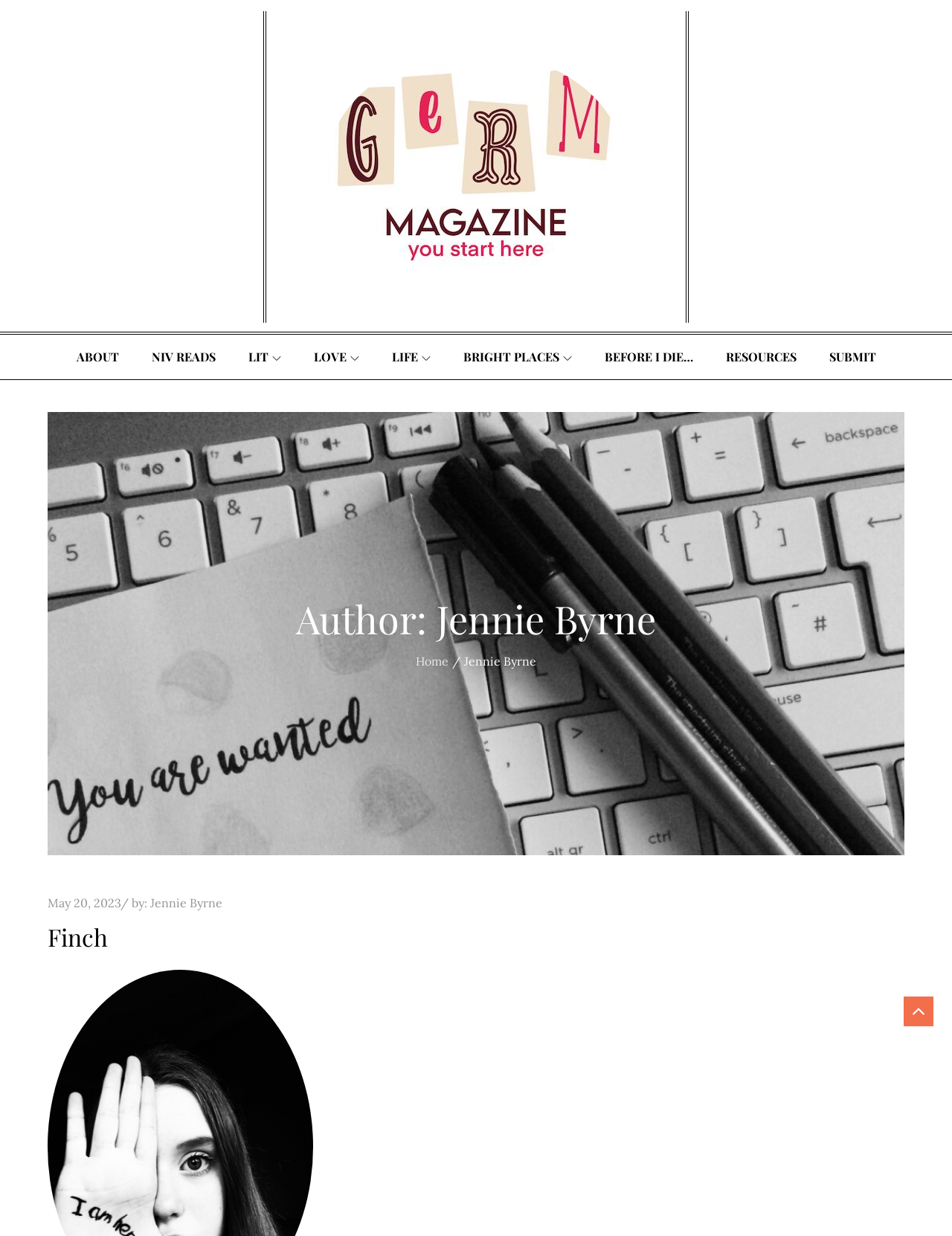Based on the element description: "Jennie Byrne", identify the UI element and provide its bounding box coordinates. Use four float numbers between 0 and 1, [left, top, right, bottom].

[0.158, 0.724, 0.234, 0.736]